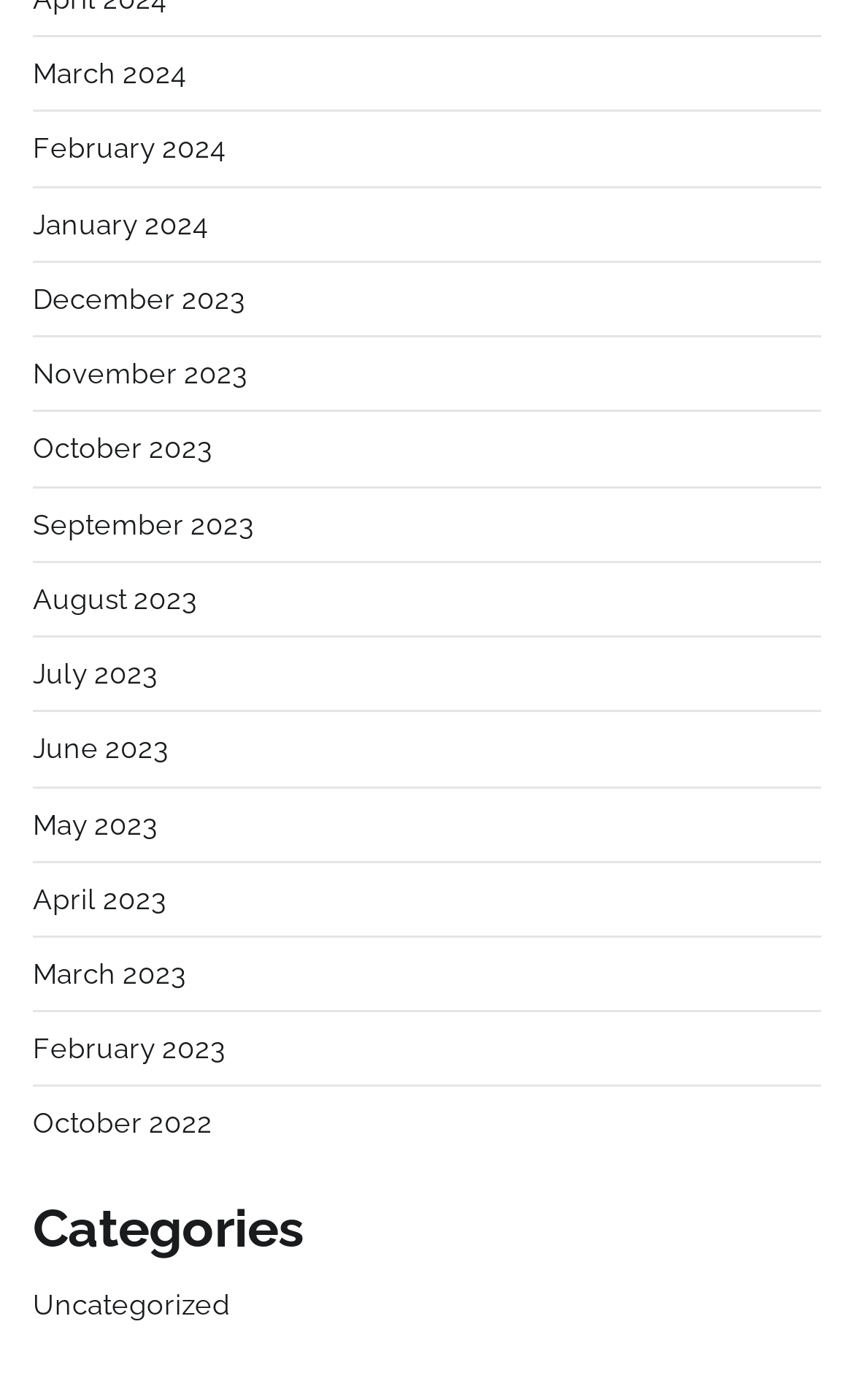Provide the bounding box coordinates of the UI element that matches the description: "Uncategorized".

[0.038, 0.919, 0.269, 0.943]